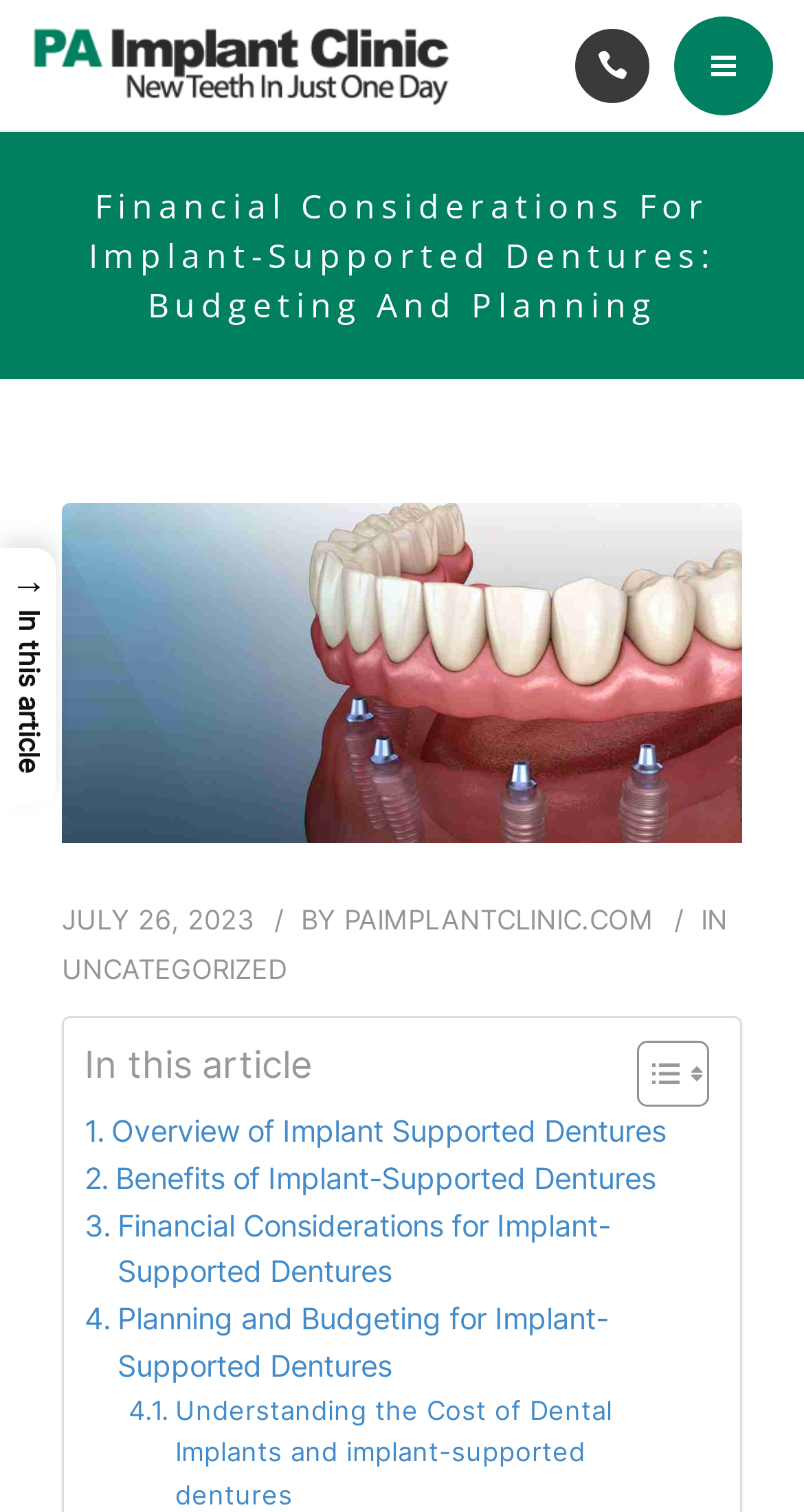From the screenshot, find the bounding box of the UI element matching this description: "Benefits of Implant-Supported Dentures". Supply the bounding box coordinates in the form [left, top, right, bottom], each a float between 0 and 1.

[0.105, 0.764, 0.815, 0.795]